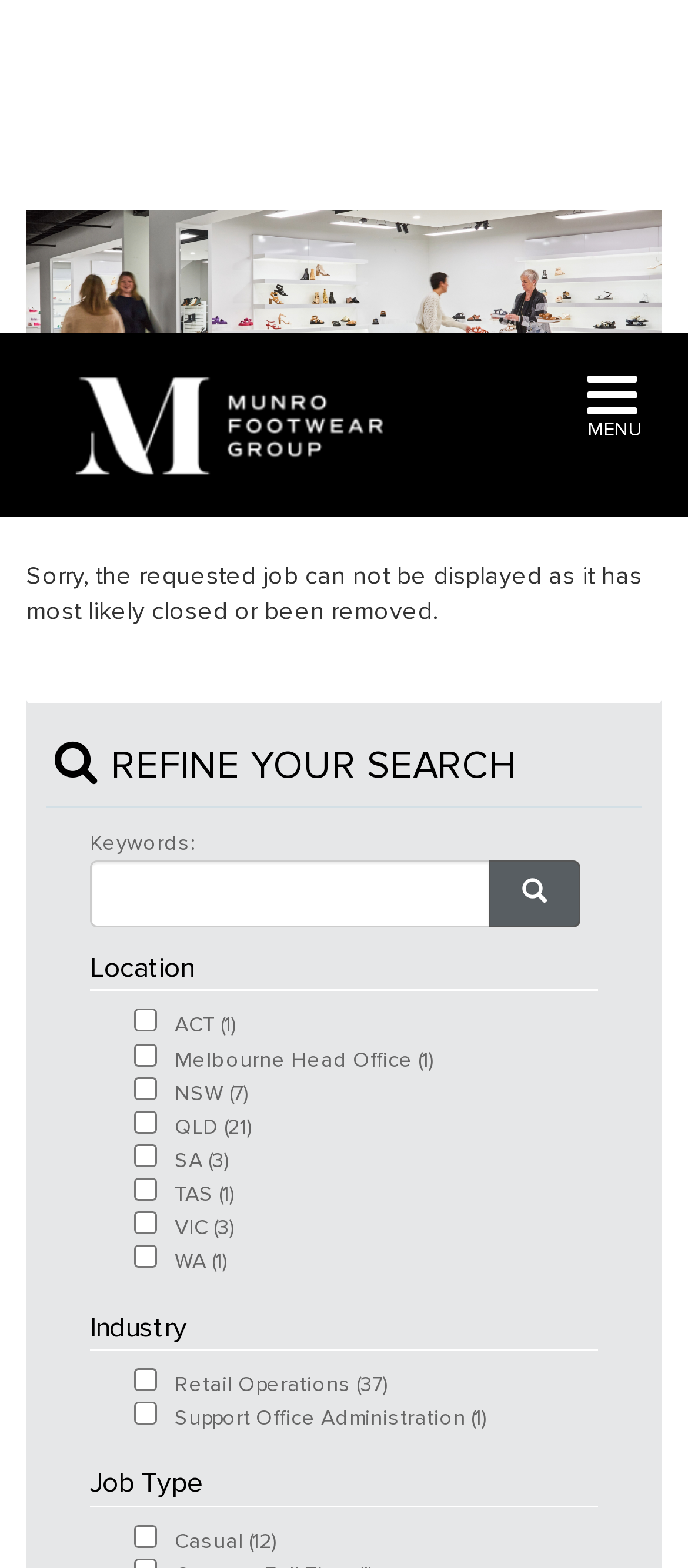Provide the bounding box coordinates for the area that should be clicked to complete the instruction: "View April 2023".

None